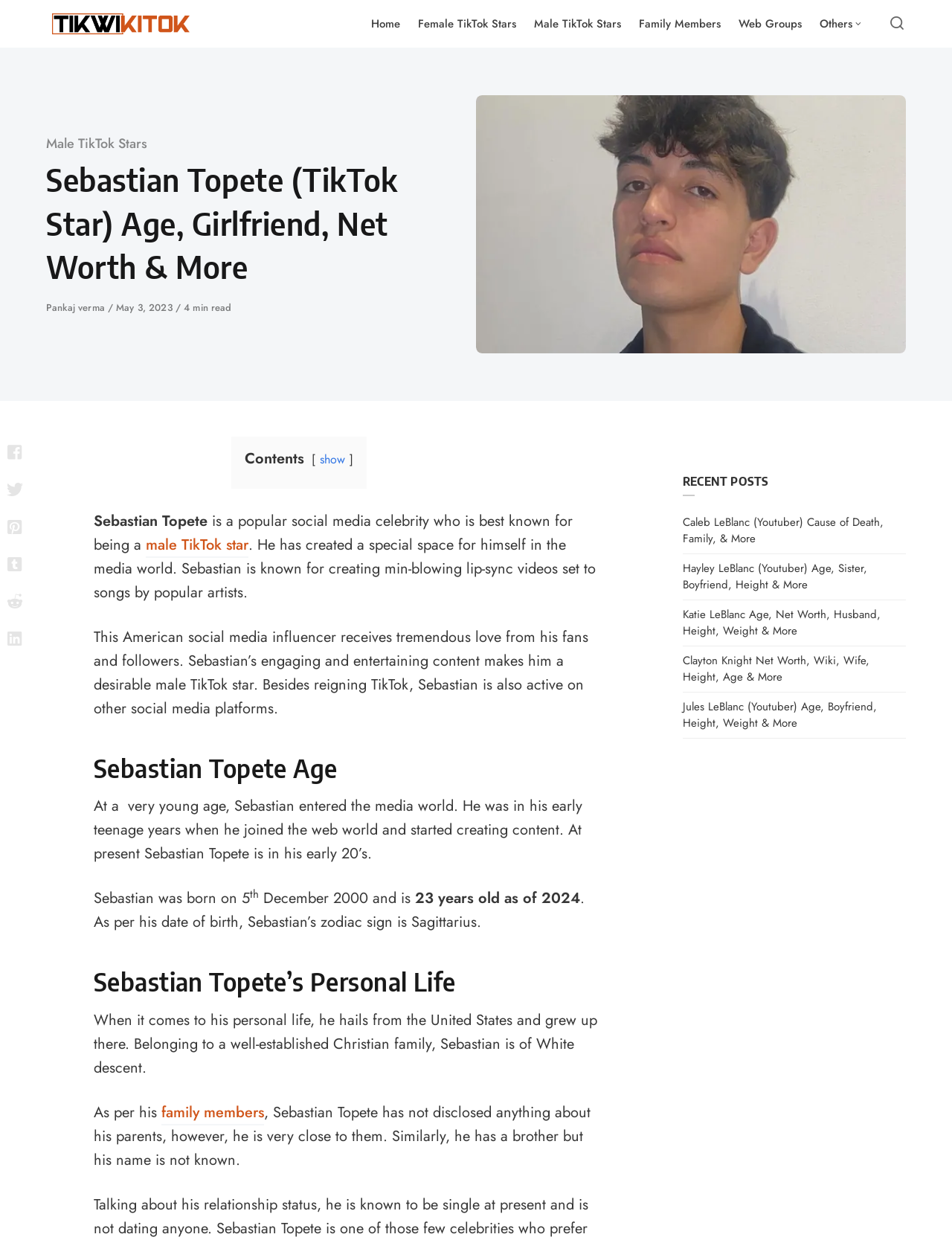Determine the bounding box coordinates for the element that should be clicked to follow this instruction: "Click on the 'Home' link". The coordinates should be given as four float numbers between 0 and 1, in the format [left, top, right, bottom].

[0.38, 0.0, 0.43, 0.038]